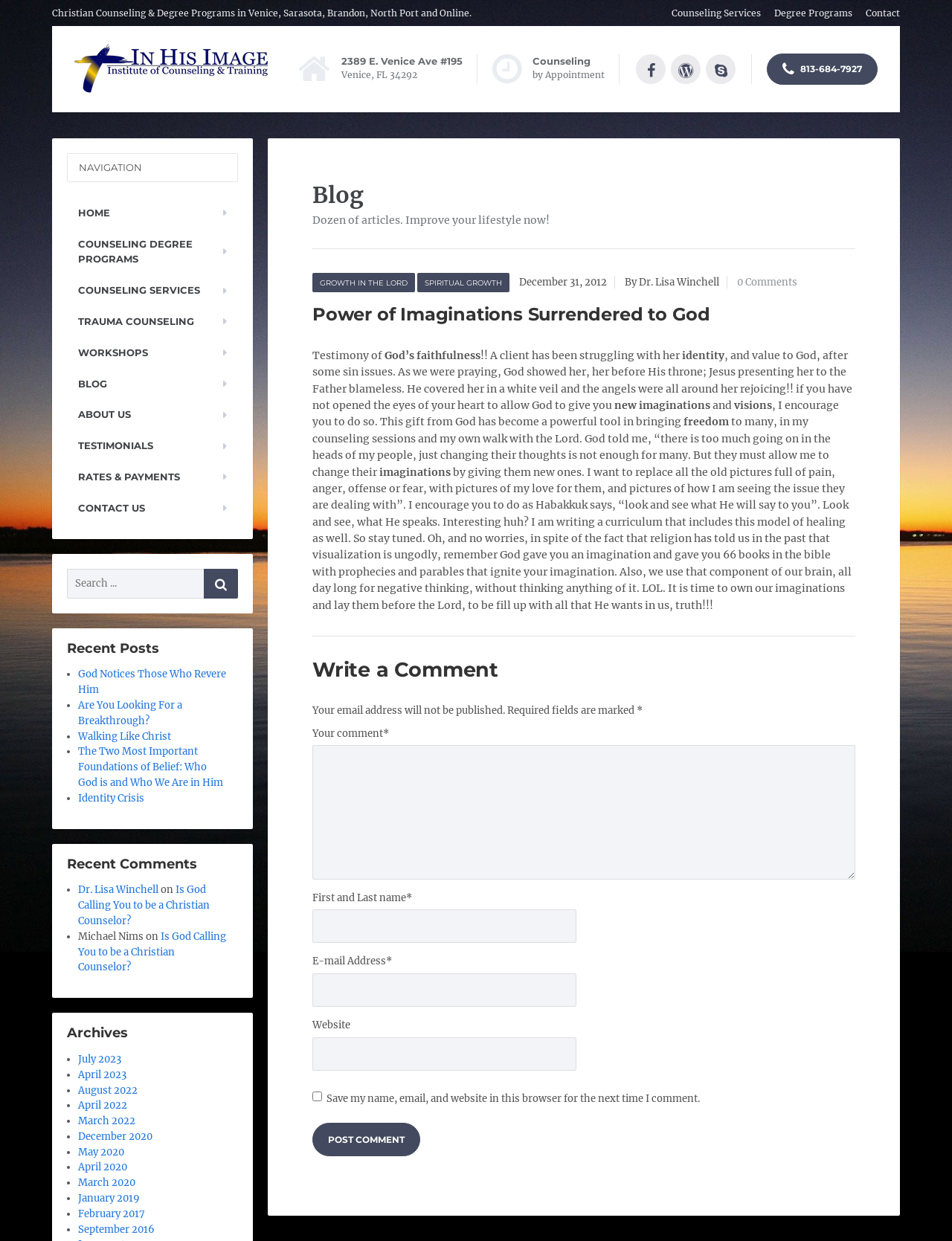Locate the bounding box coordinates of the element that should be clicked to fulfill the instruction: "Read the 'Power of Imaginations Surrendered to God' article".

[0.328, 0.246, 0.898, 0.262]